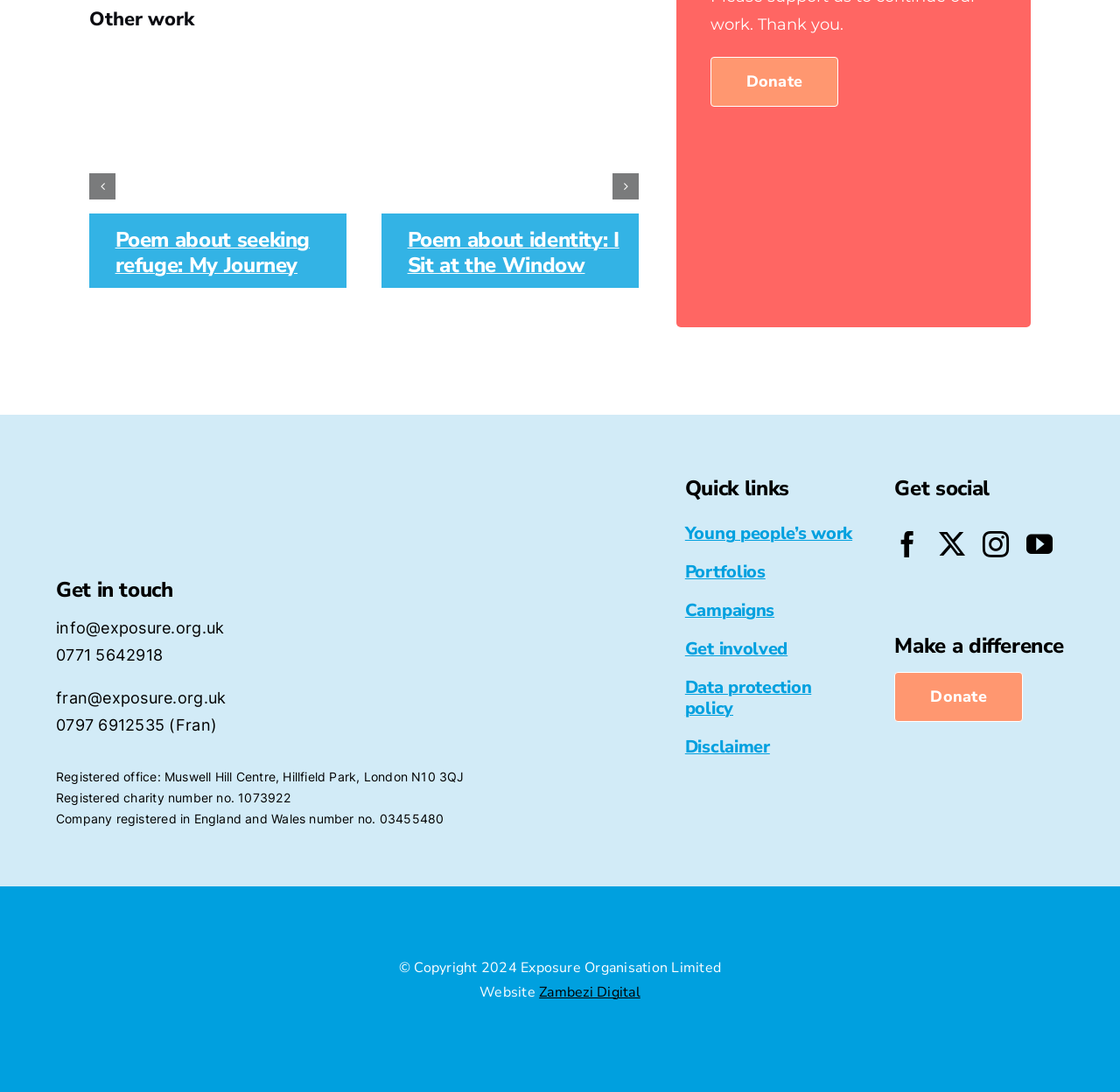Given the element description "Data protection policy" in the screenshot, predict the bounding box coordinates of that UI element.

[0.612, 0.618, 0.724, 0.659]